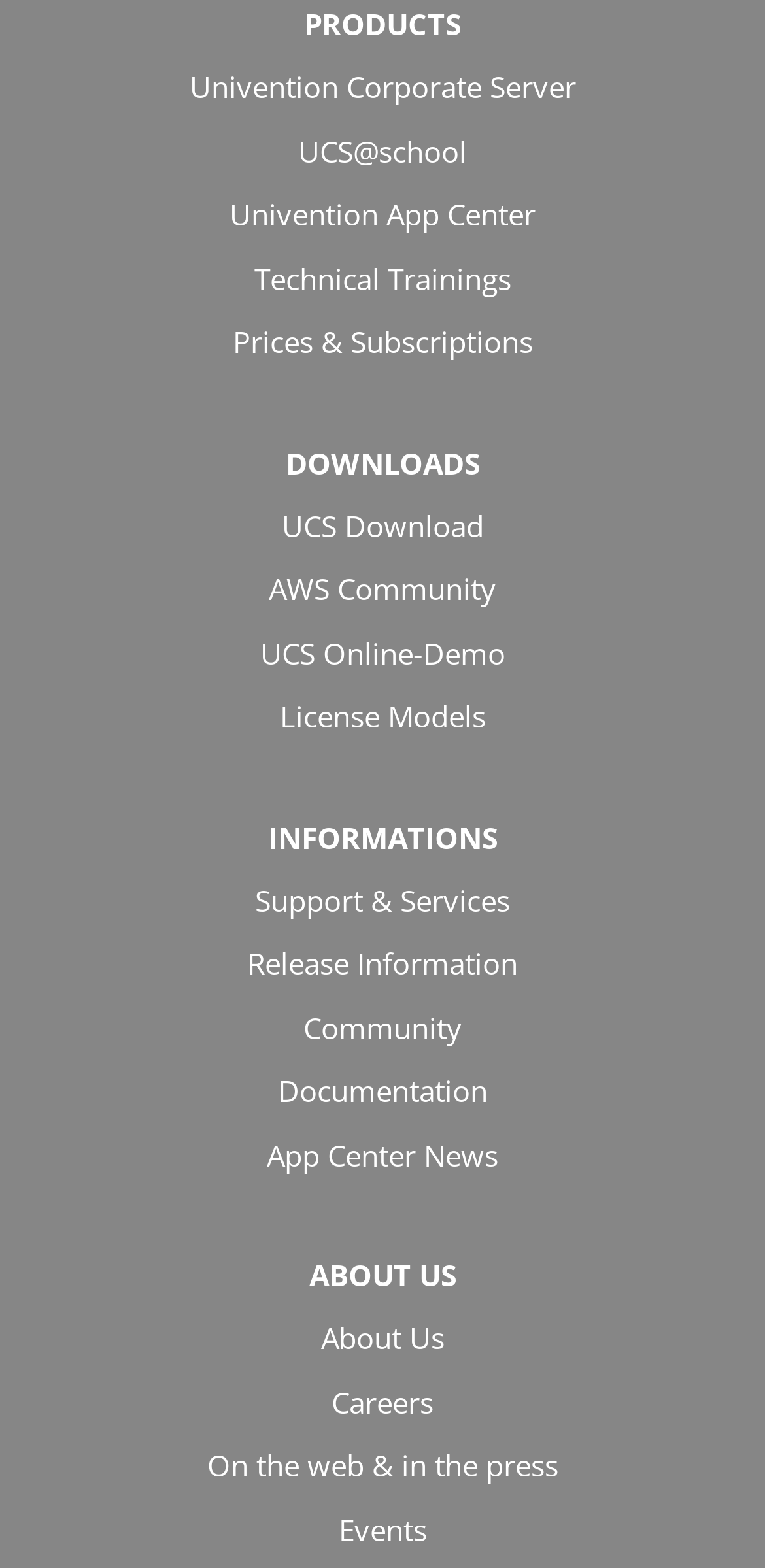What is the last link under the 'INFORMATIONS' category?
Based on the screenshot, respond with a single word or phrase.

App Center News